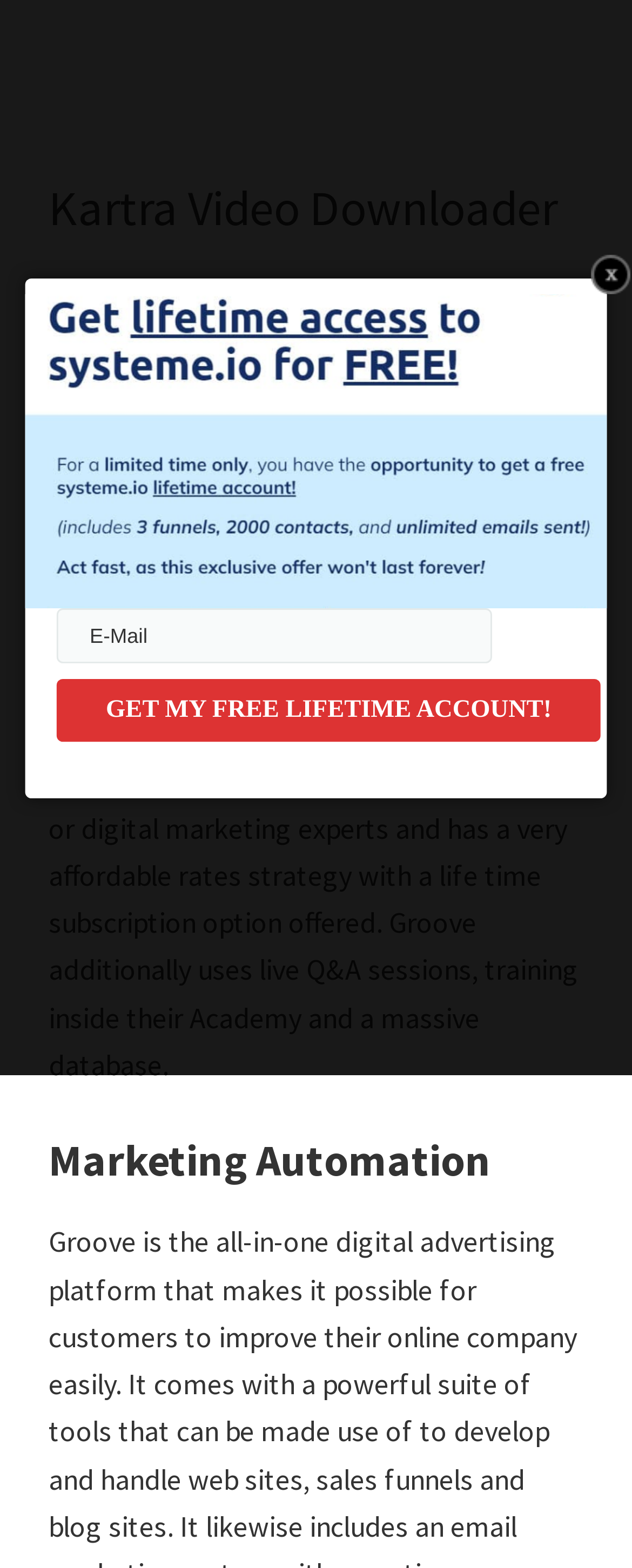What is the main topic of this webpage?
Relying on the image, give a concise answer in one word or a brief phrase.

Kartra Video Downloader